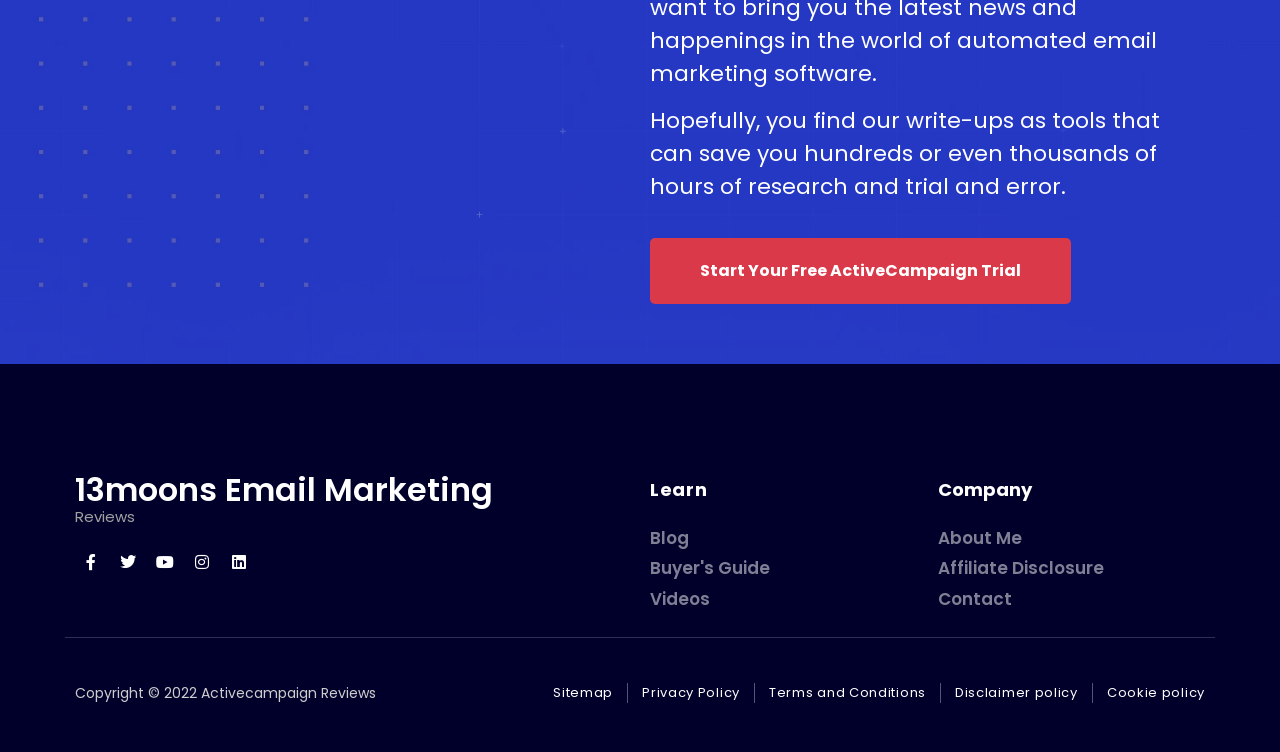Please find the bounding box coordinates of the element's region to be clicked to carry out this instruction: "Read 13moons Email Marketing".

[0.059, 0.621, 0.385, 0.68]